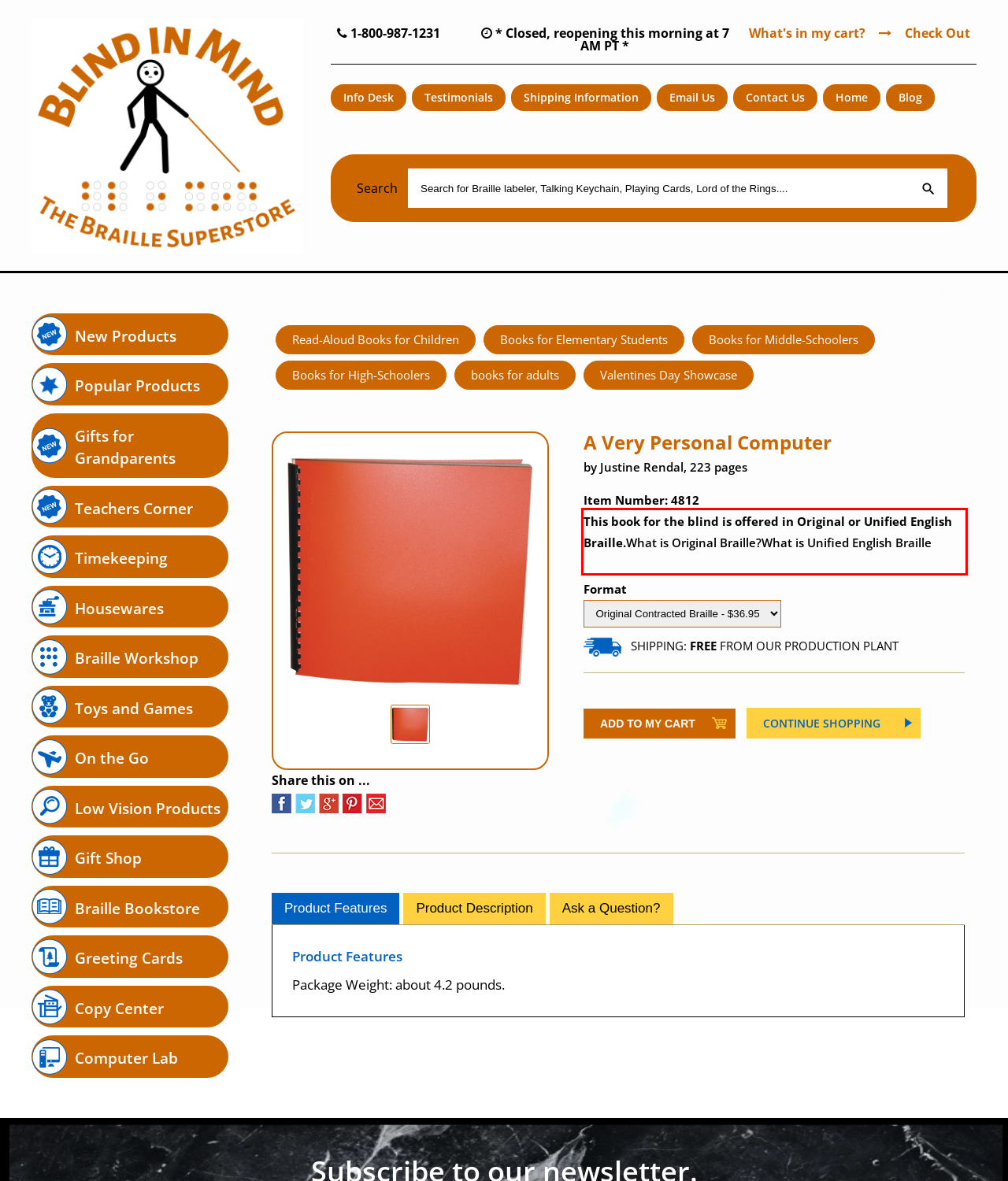You are given a webpage screenshot with a red bounding box around a UI element. Extract and generate the text inside this red bounding box.

This book for the blind is offered in Original or Unified English Braille.What is Original Braille?What is Unified English Braille